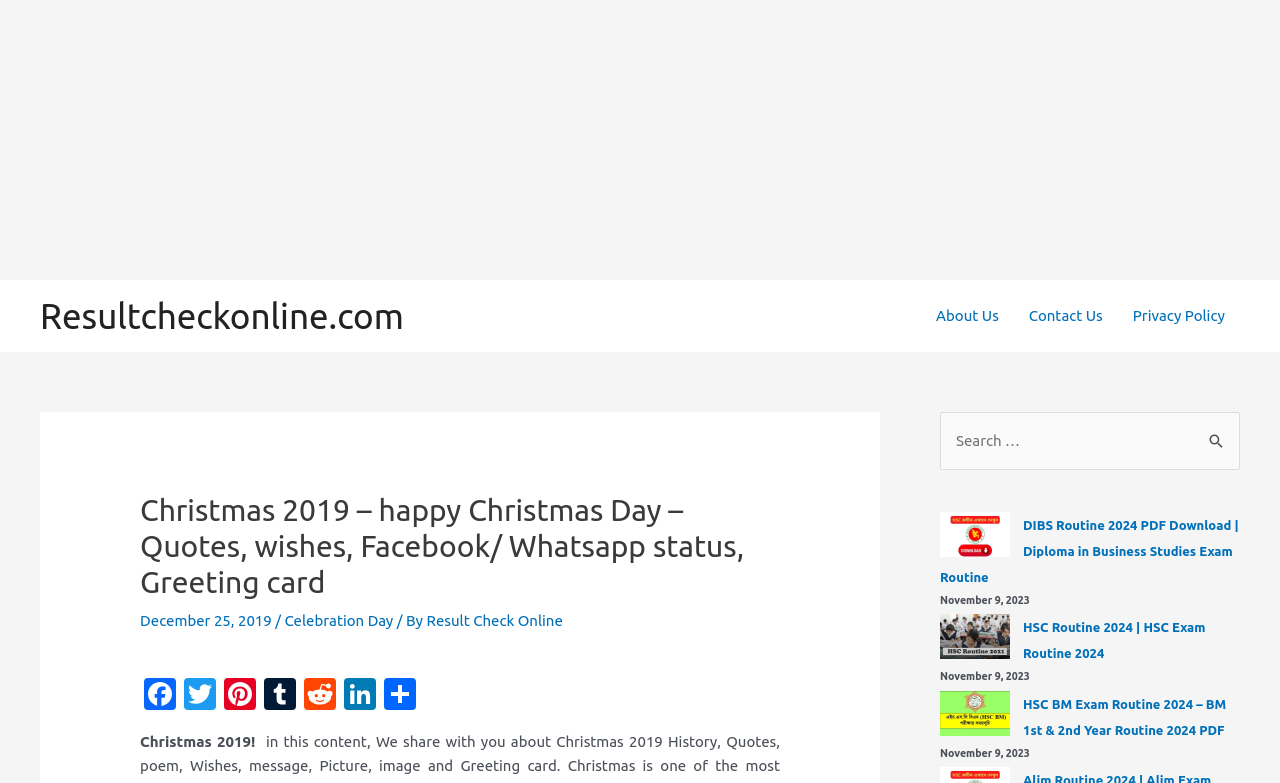Specify the bounding box coordinates of the element's area that should be clicked to execute the given instruction: "Share on Facebook". The coordinates should be four float numbers between 0 and 1, i.e., [left, top, right, bottom].

[0.109, 0.866, 0.141, 0.912]